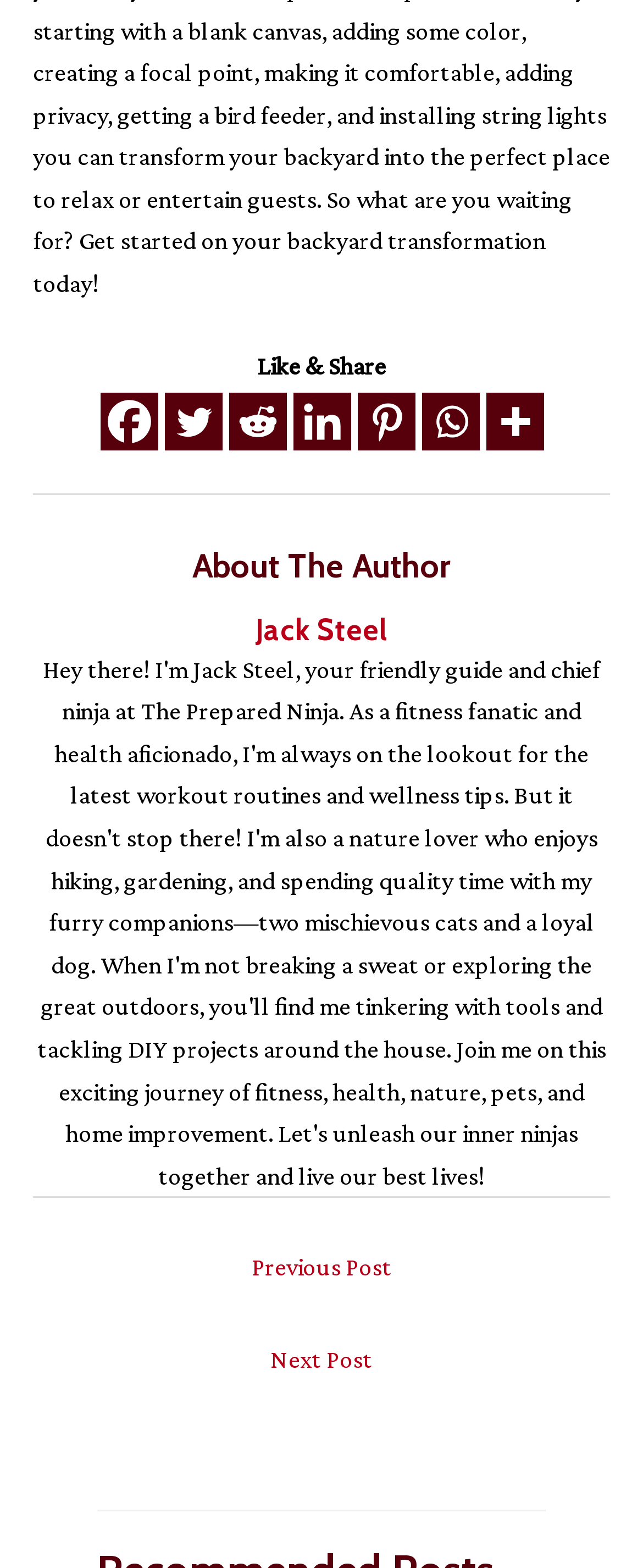Identify the bounding box for the described UI element: "aria-label="Twitter" title="Twitter"".

[0.255, 0.25, 0.345, 0.287]